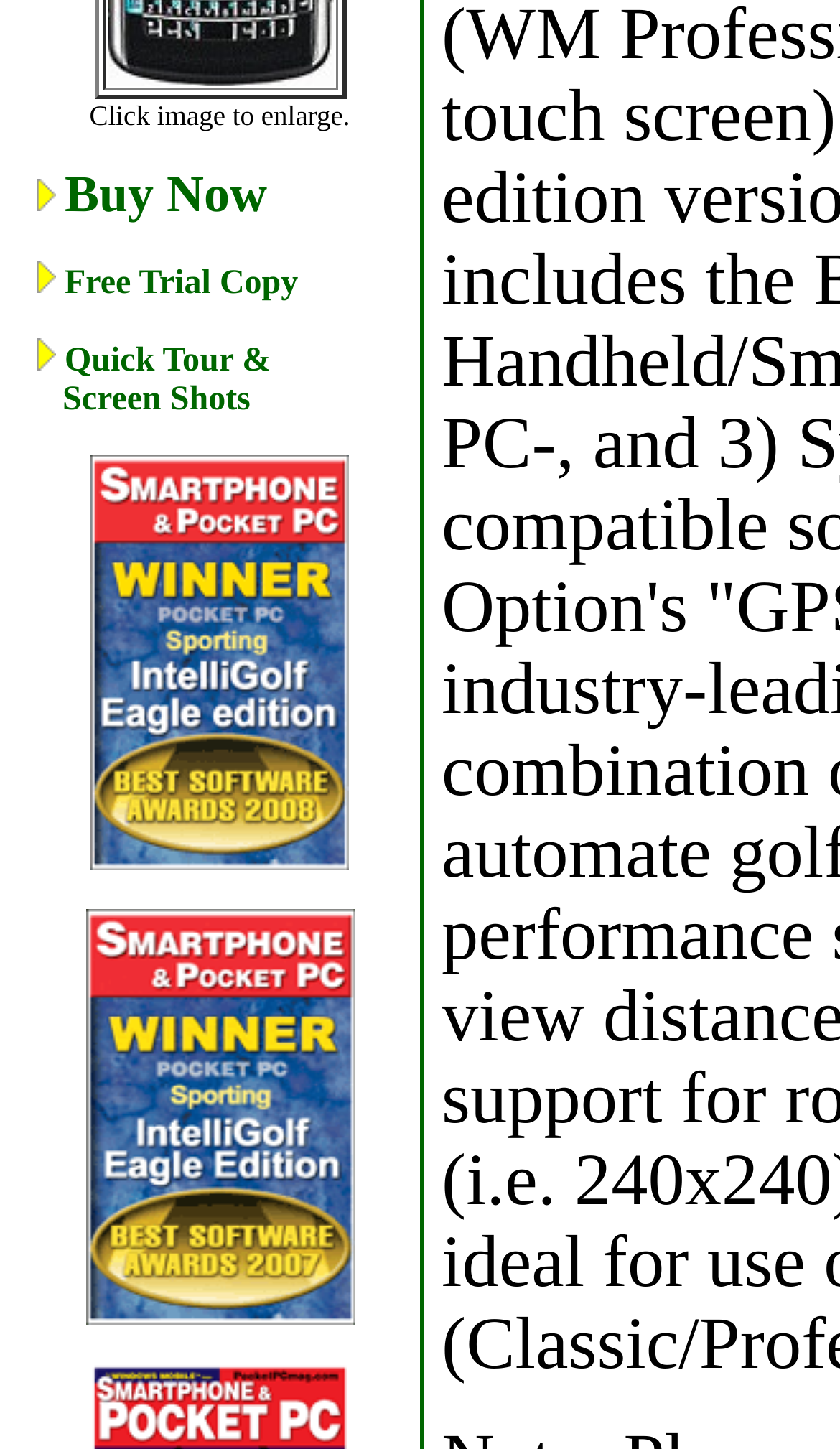Provide the bounding box coordinates for the UI element described in this sentence: "Free Trial Copy". The coordinates should be four float values between 0 and 1, i.e., [left, top, right, bottom].

[0.077, 0.183, 0.355, 0.208]